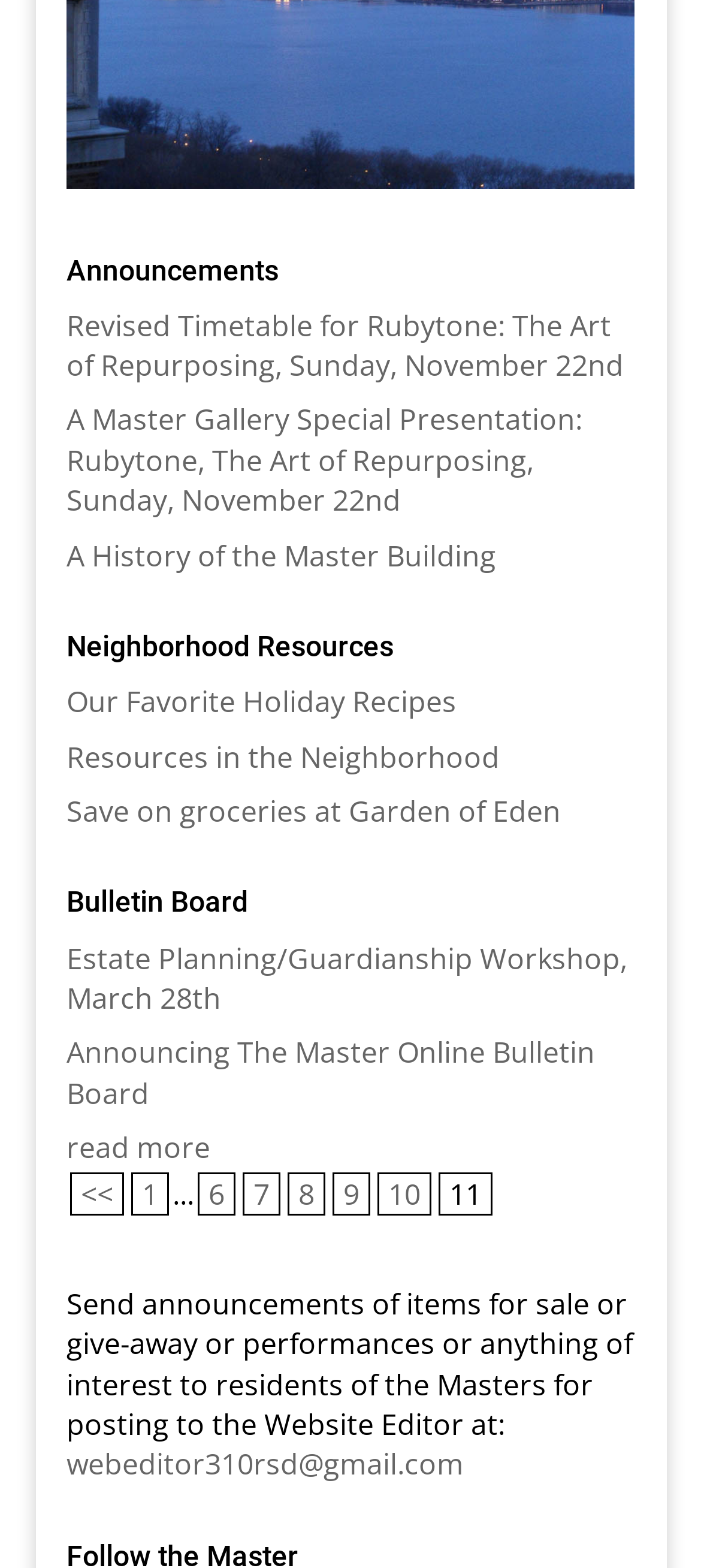Determine the bounding box coordinates (top-left x, top-left y, bottom-right x, bottom-right y) of the UI element described in the following text: 1

[0.203, 0.748, 0.226, 0.774]